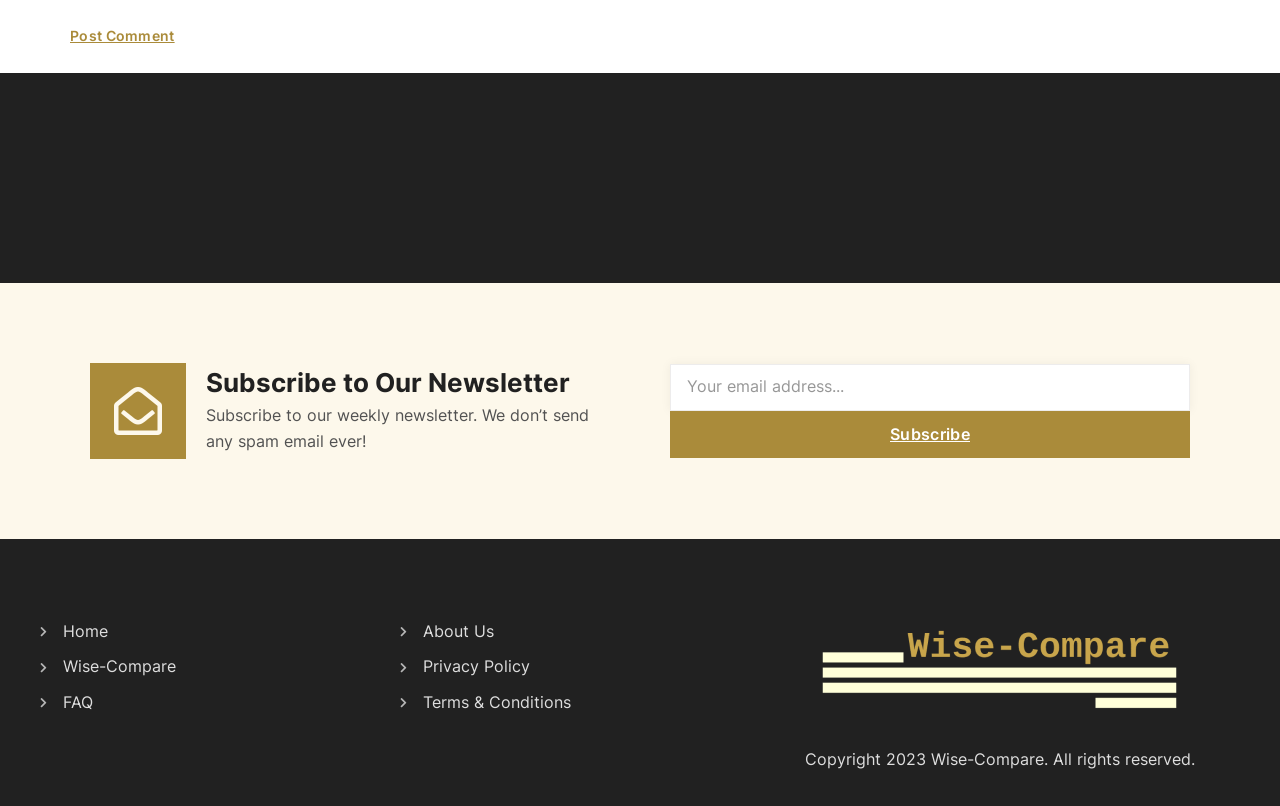Identify the bounding box coordinates of the clickable region to carry out the given instruction: "Click the 'Wise-Compare' link".

[0.031, 0.812, 0.219, 0.843]